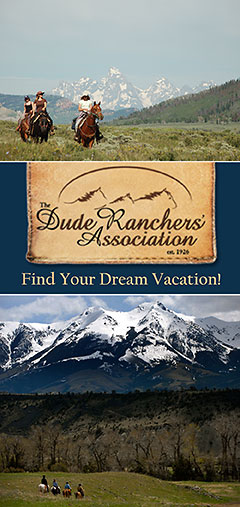What is the main activity depicted in the top section of the image?
Please respond to the question with a detailed and well-explained answer.

The top section of the image showcases two horseback riders traversing a picturesque landscape, which indicates that the main activity depicted is horseback riding.